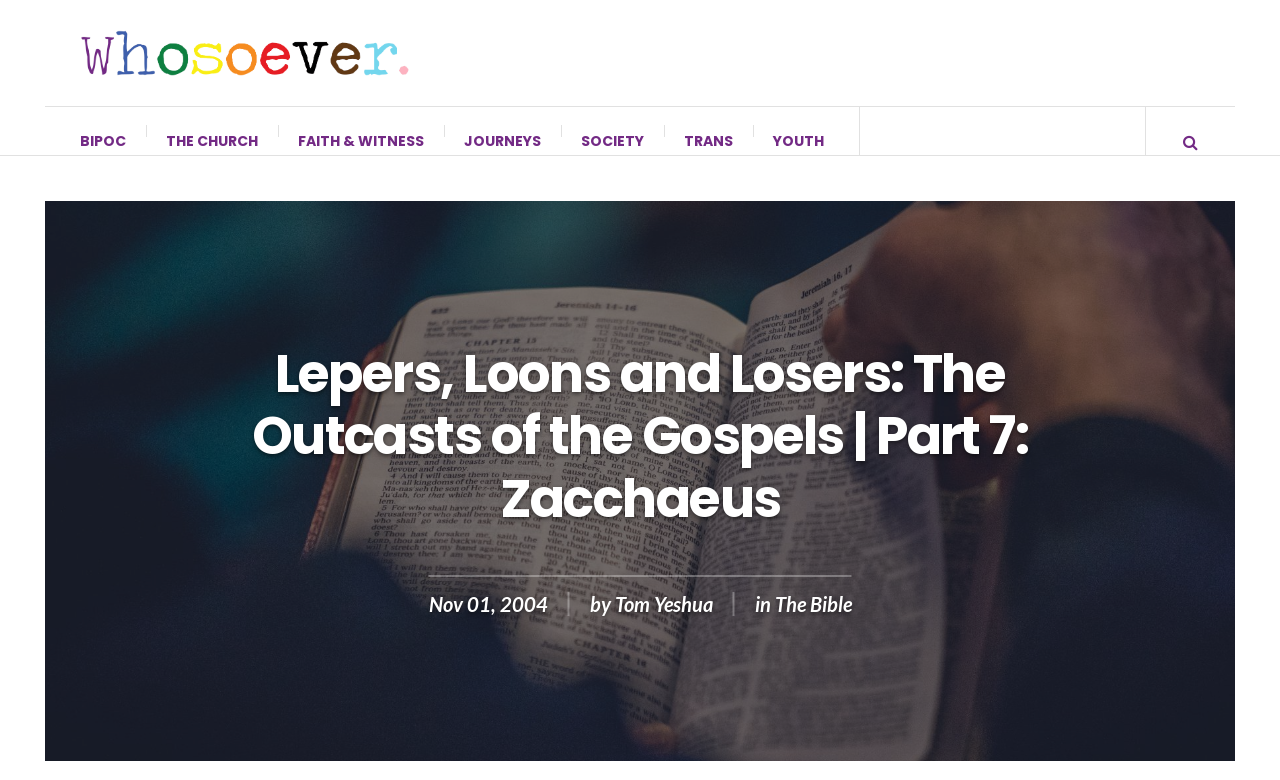Please locate the clickable area by providing the bounding box coordinates to follow this instruction: "read about Lepers, Loons and Losers".

[0.175, 0.465, 0.825, 0.705]